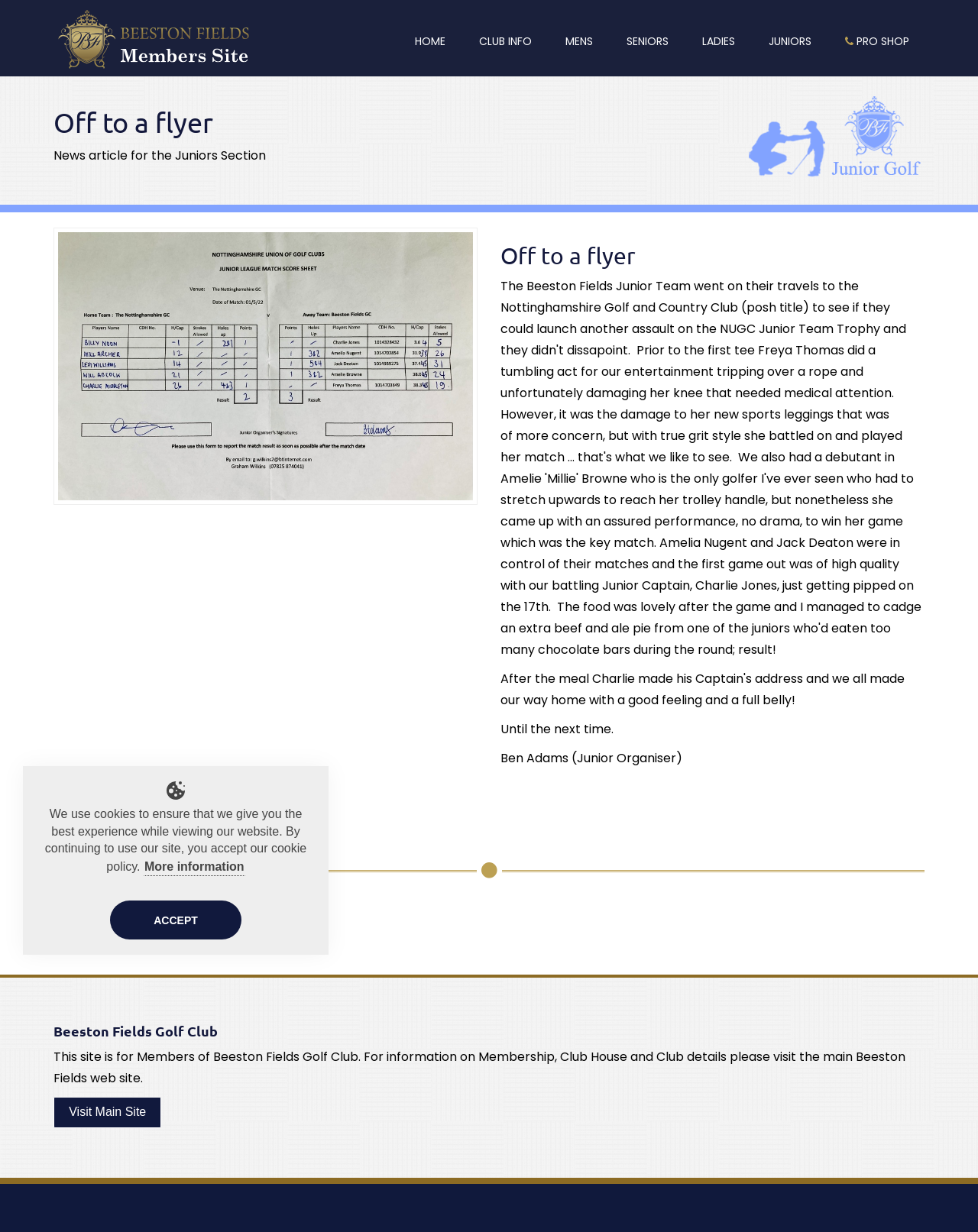Provide your answer in a single word or phrase: 
What is the name of the golf club?

Beeston Fields Golf Club